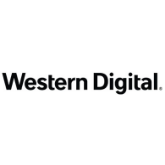What are Western Digital's products essential for?
Using the visual information, answer the question in a single word or phrase.

Personal and professional data management